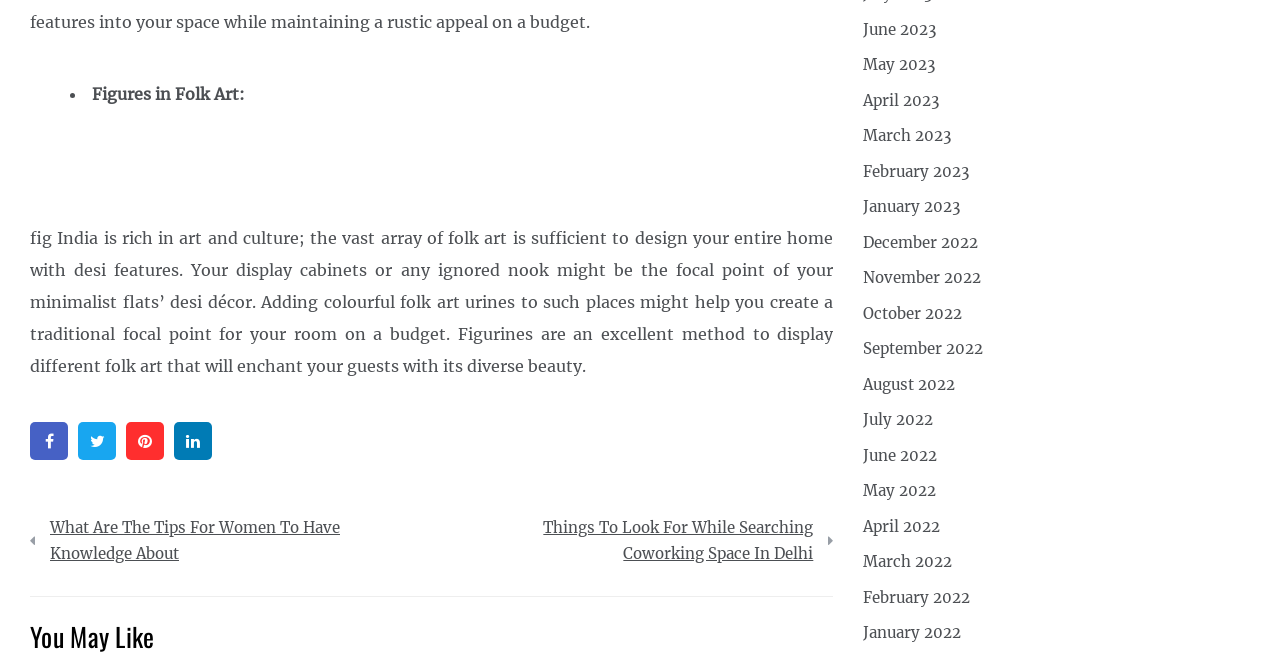What social media platforms can be used to share content from this website?
Provide a short answer using one word or a brief phrase based on the image.

Facebook, Twitter, Pinterest, Linkedin